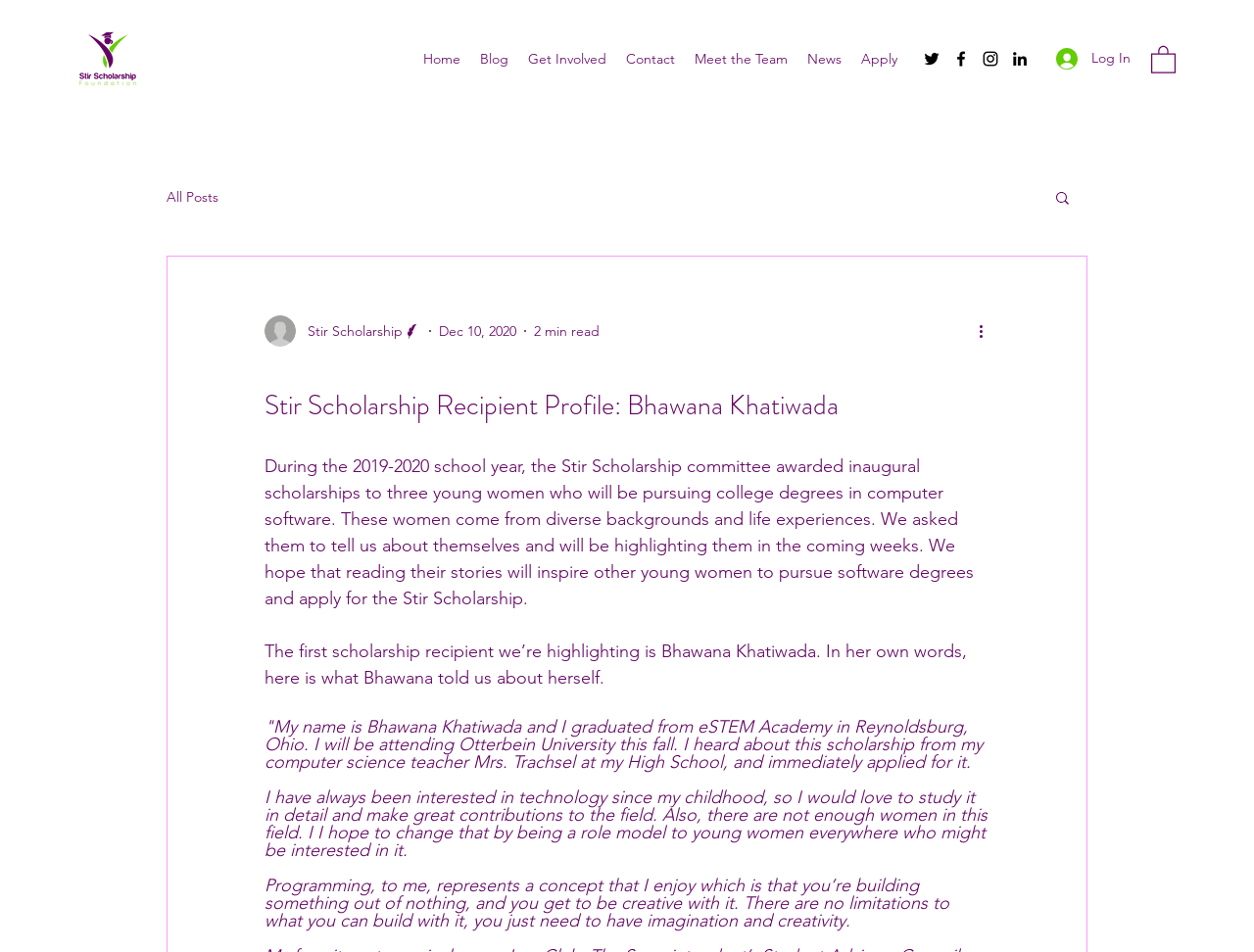Find the bounding box coordinates of the element to click in order to complete the given instruction: "Visit the 'Home' page."

[0.33, 0.046, 0.375, 0.077]